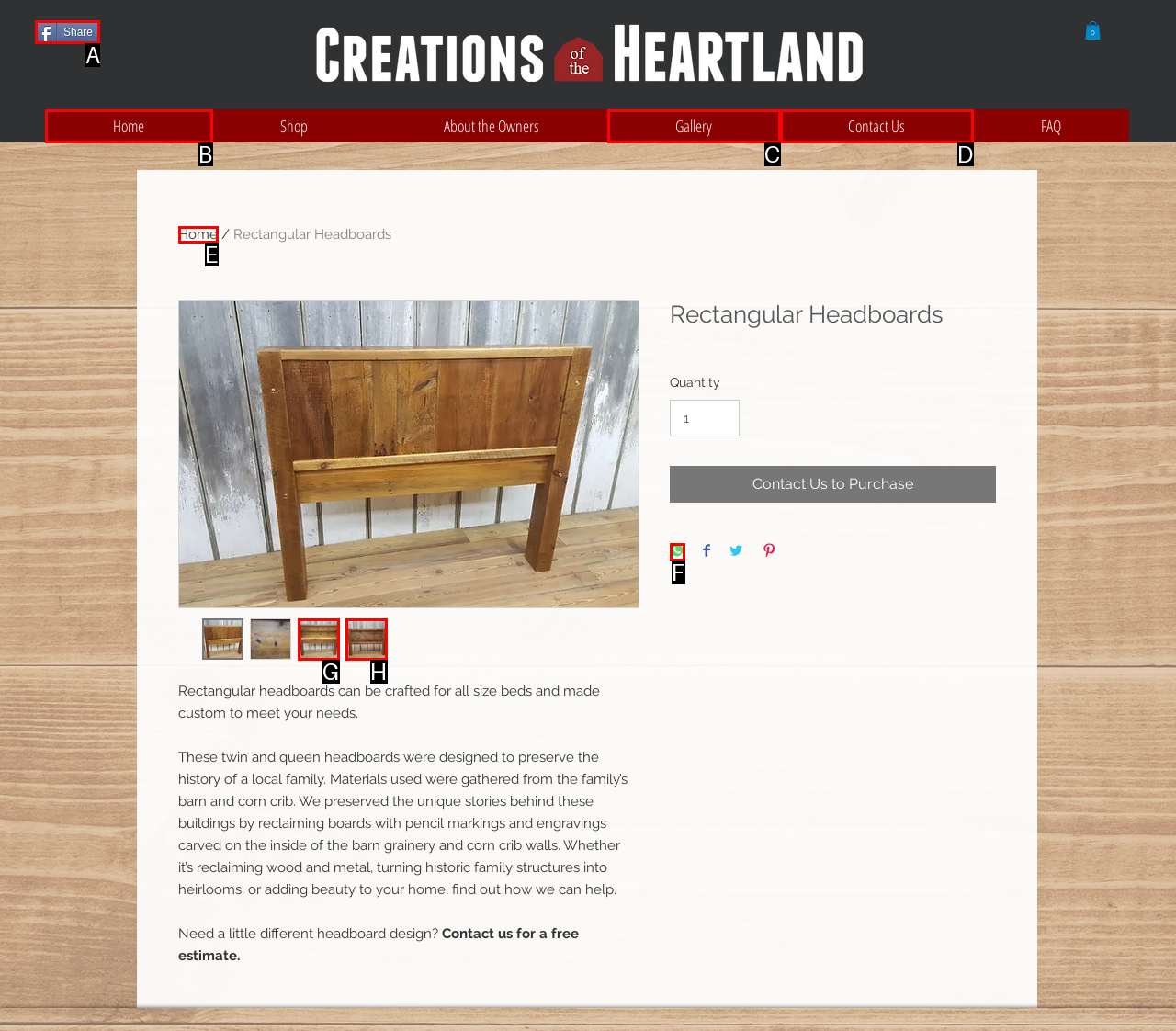Specify which HTML element I should click to complete this instruction: Click the 'Share' button Answer with the letter of the relevant option.

A